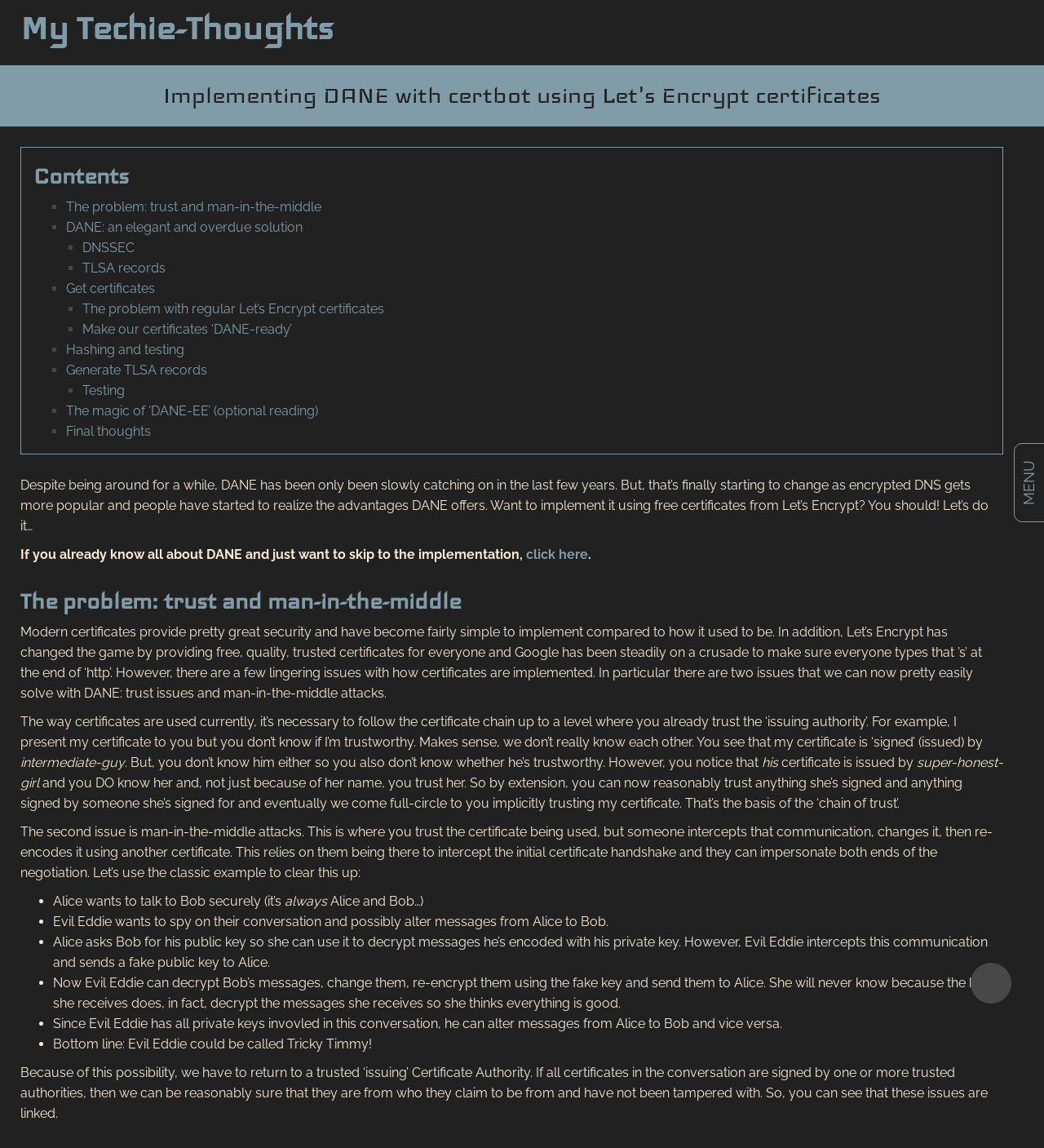Find and indicate the bounding box coordinates of the region you should select to follow the given instruction: "Click the 'MENU' button".

[0.978, 0.401, 0.993, 0.44]